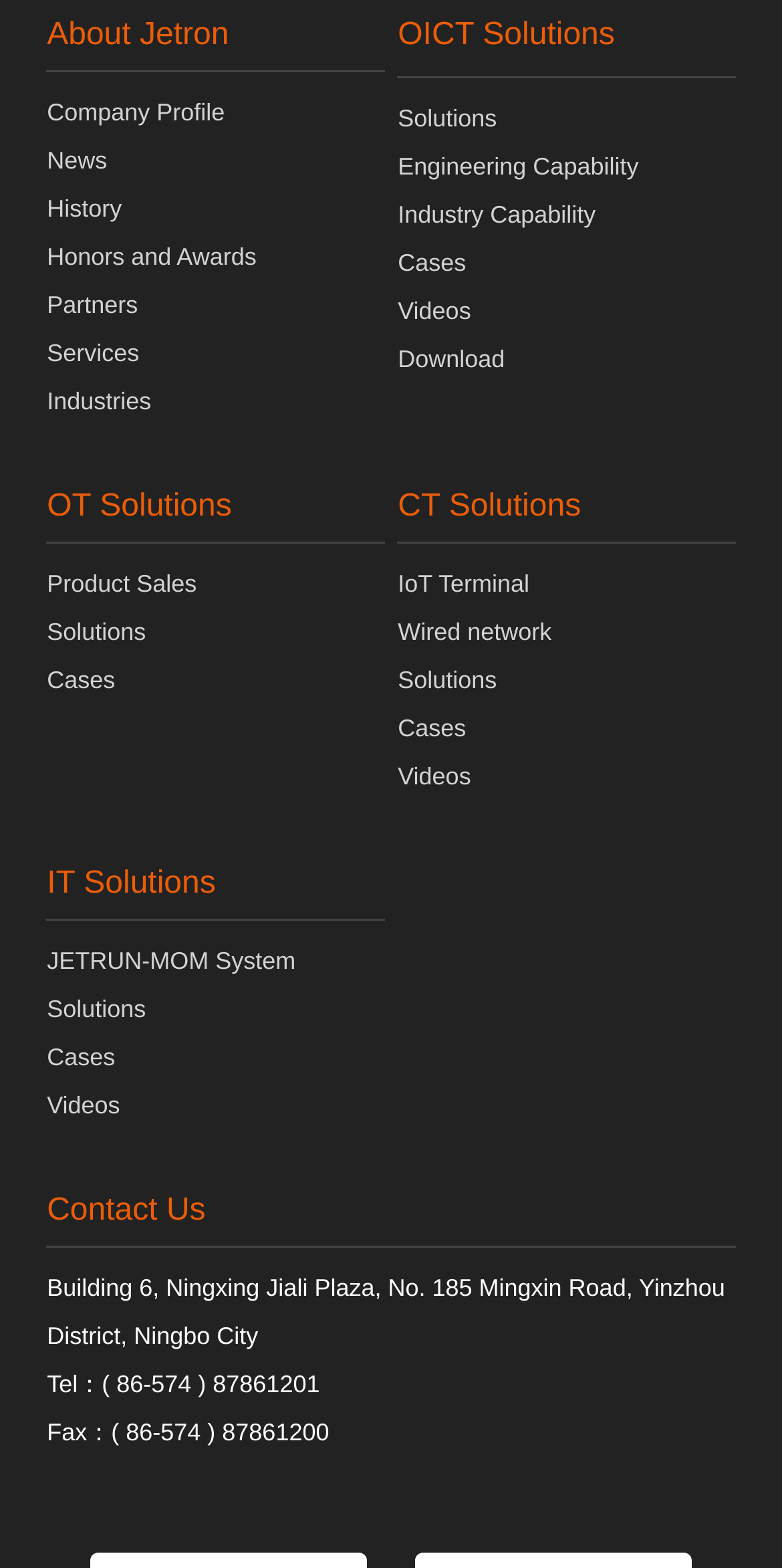Provide the bounding box coordinates of the area you need to click to execute the following instruction: "Check honors and awards".

[0.06, 0.155, 0.328, 0.173]